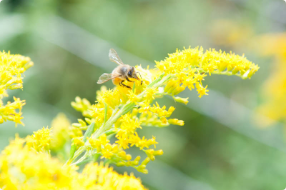What is the focus of Crestwood Family Farms?
Look at the image and provide a short answer using one word or a phrase.

Promoting natural habitats